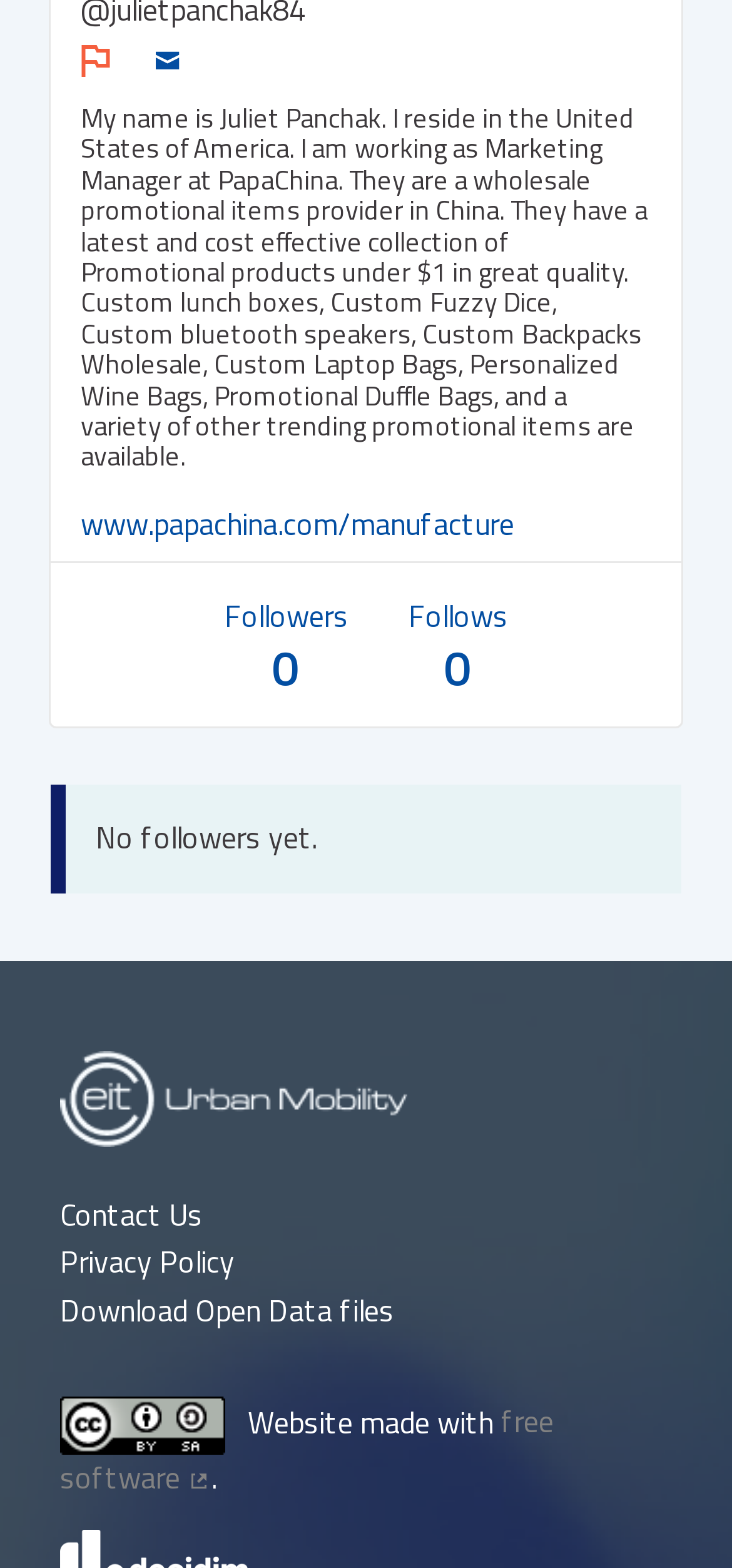Highlight the bounding box coordinates of the element you need to click to perform the following instruction: "Learn more about PapaChina."

[0.11, 0.319, 0.703, 0.348]